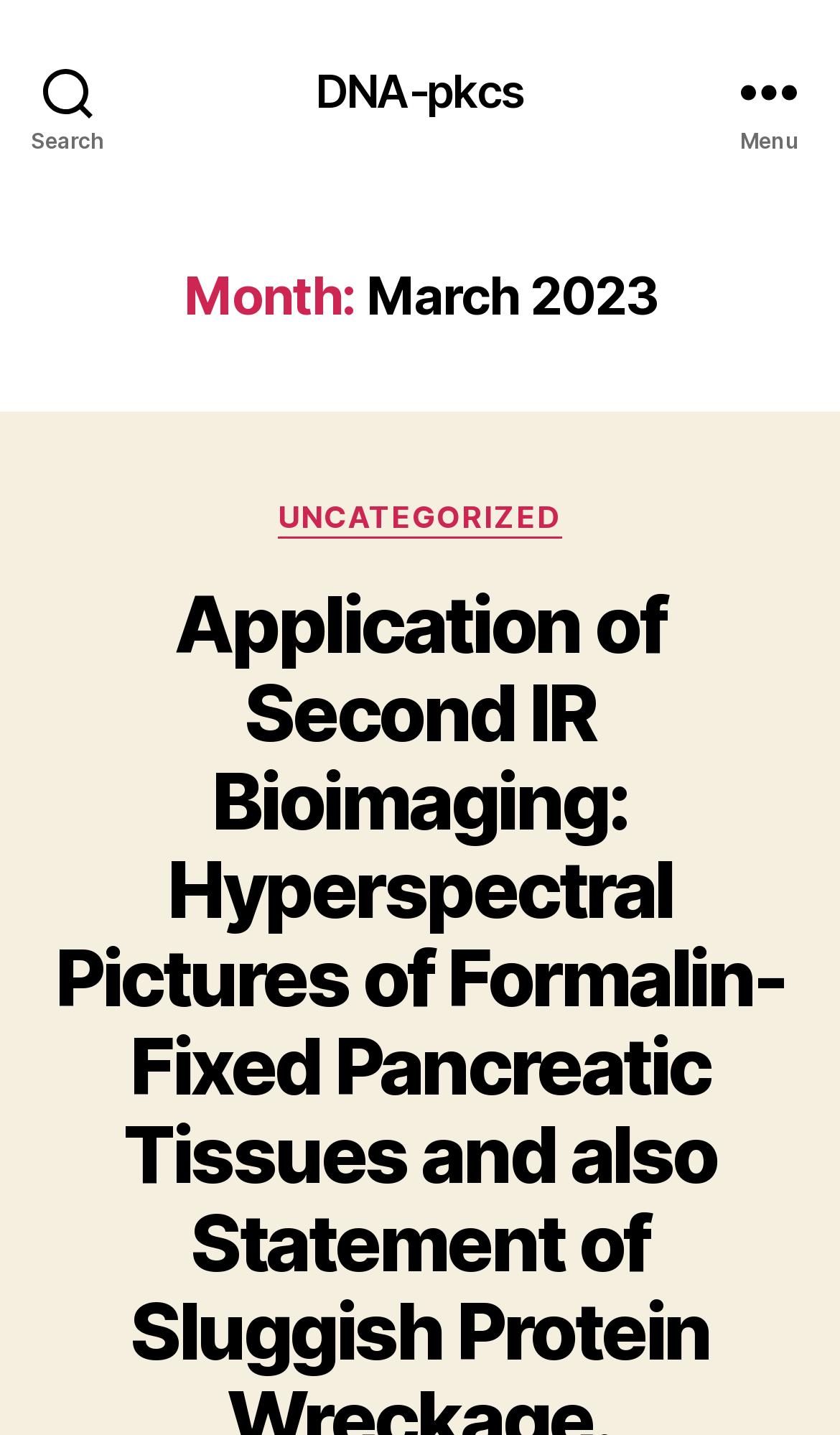What is the current month?
Carefully analyze the image and provide a detailed answer to the question.

I determined the current month by looking at the heading 'Month: March 2023' which is located at the top of the webpage, indicating the current month.